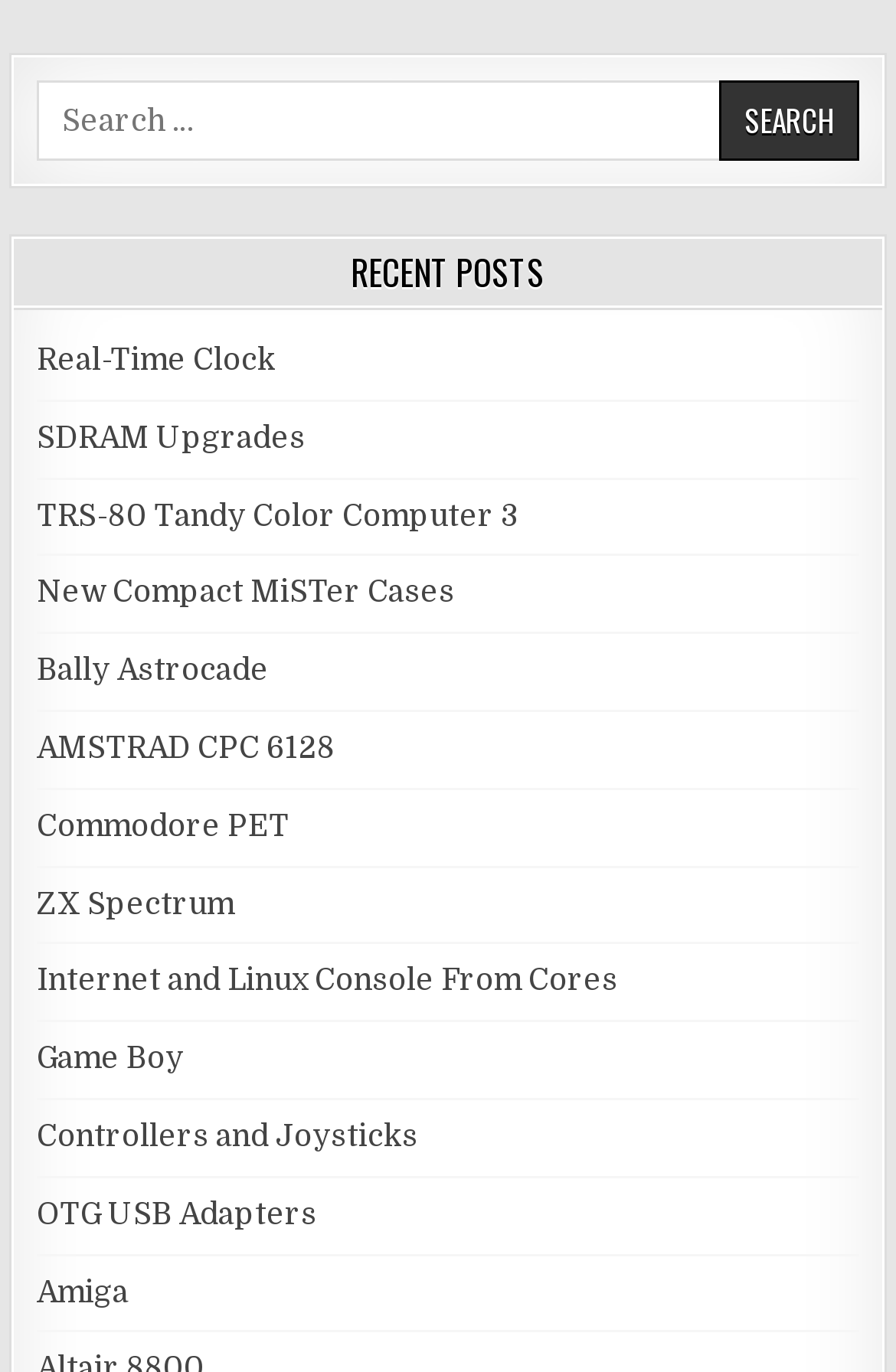Provide the bounding box coordinates of the area you need to click to execute the following instruction: "View the 'TRS-80 Tandy Color Computer 3' page".

[0.041, 0.363, 0.579, 0.388]